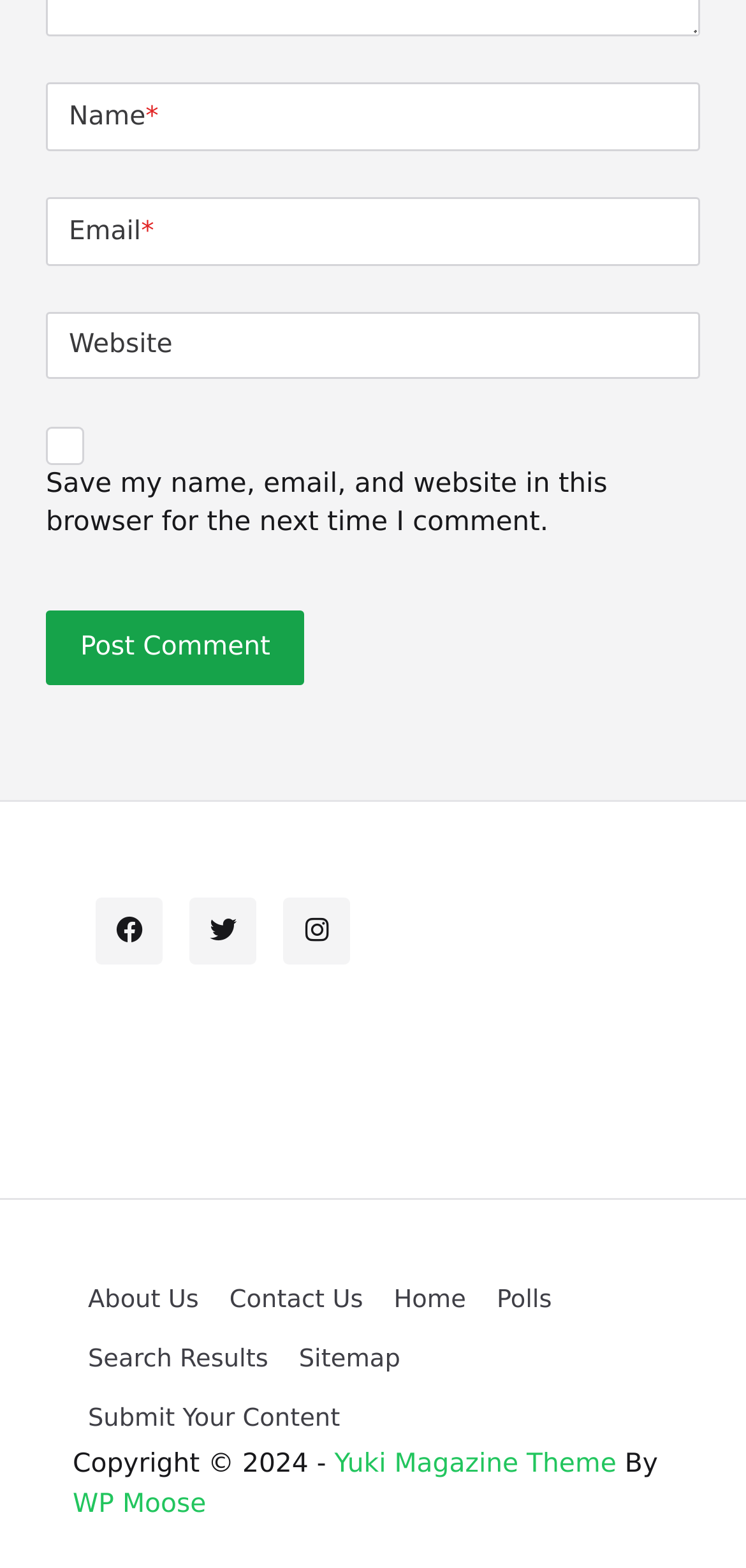Based on the image, please elaborate on the answer to the following question:
Is the 'Save my name, email, and website in this browser for the next time I comment' checkbox checked?

The checkbox element has a property 'checked' set to 'false', indicating that it is not checked.